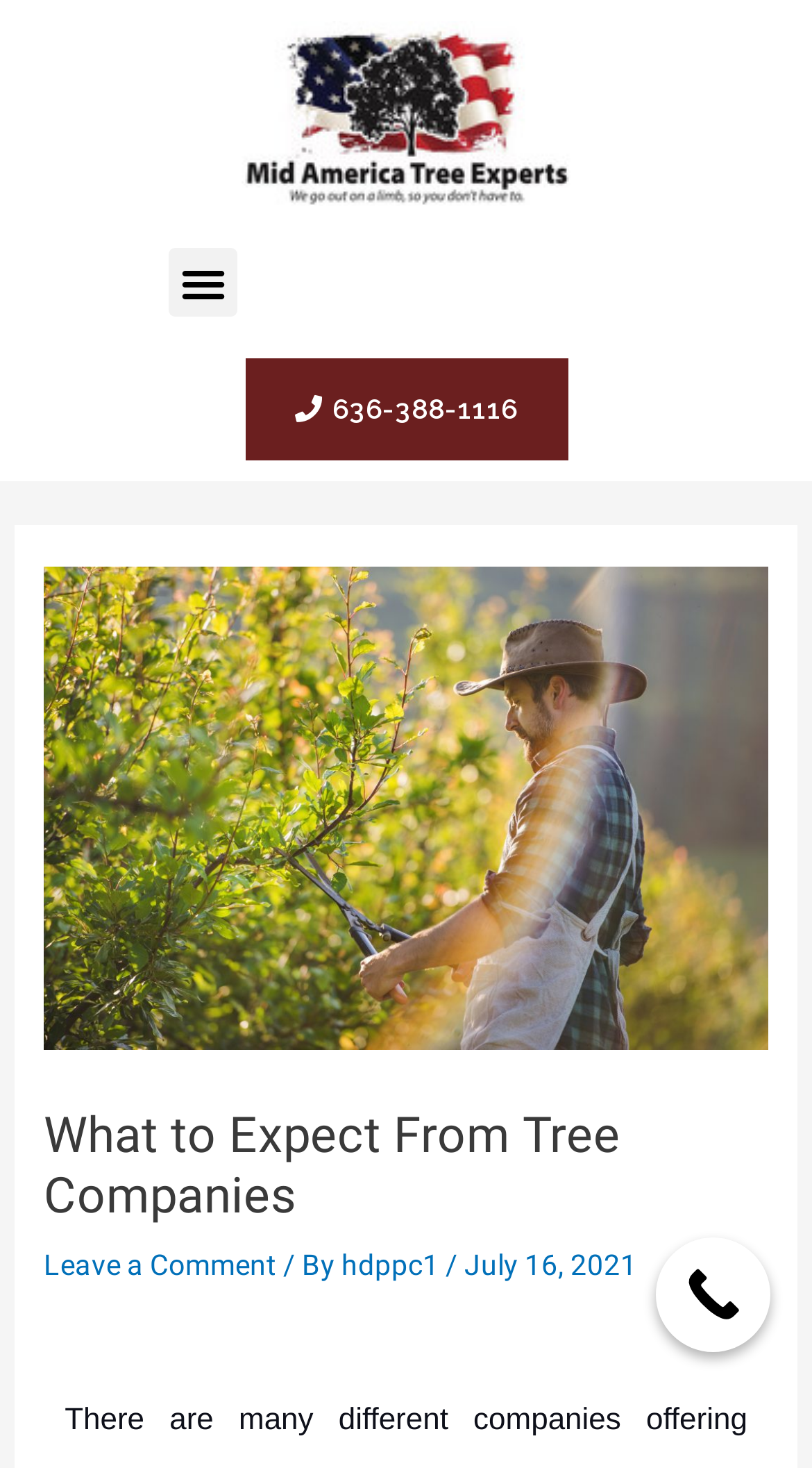What is the date of the latest article?
Could you answer the question with a detailed and thorough explanation?

I found the date of the latest article by looking at the StaticText element with the text 'July 16, 2021' which is located below the heading 'What to Expect From Tree Companies'.